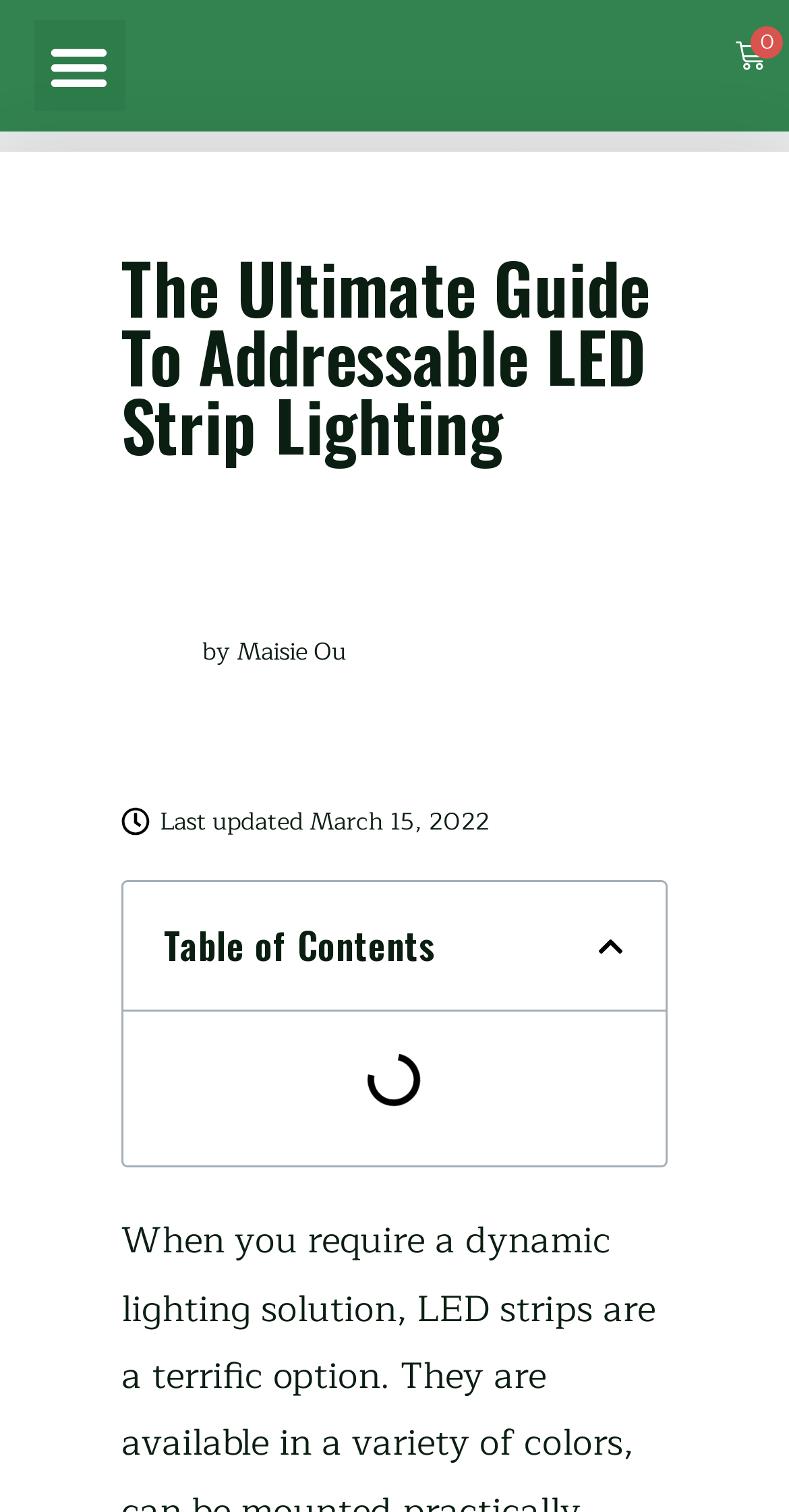How many images are above the 'Table of Contents' heading?
Please provide a single word or phrase as your answer based on the image.

2